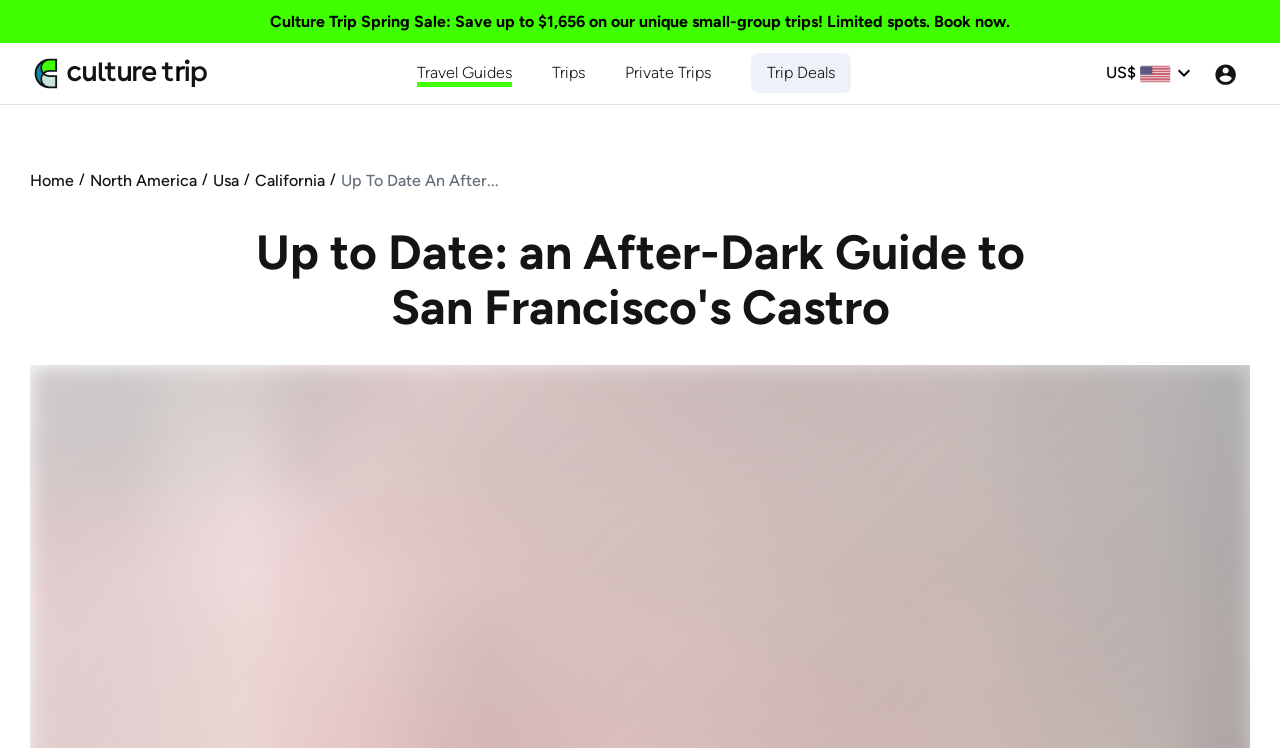Please specify the bounding box coordinates of the clickable region to carry out the following instruction: "Check Trip Deals". The coordinates should be four float numbers between 0 and 1, in the format [left, top, right, bottom].

[0.599, 0.082, 0.652, 0.113]